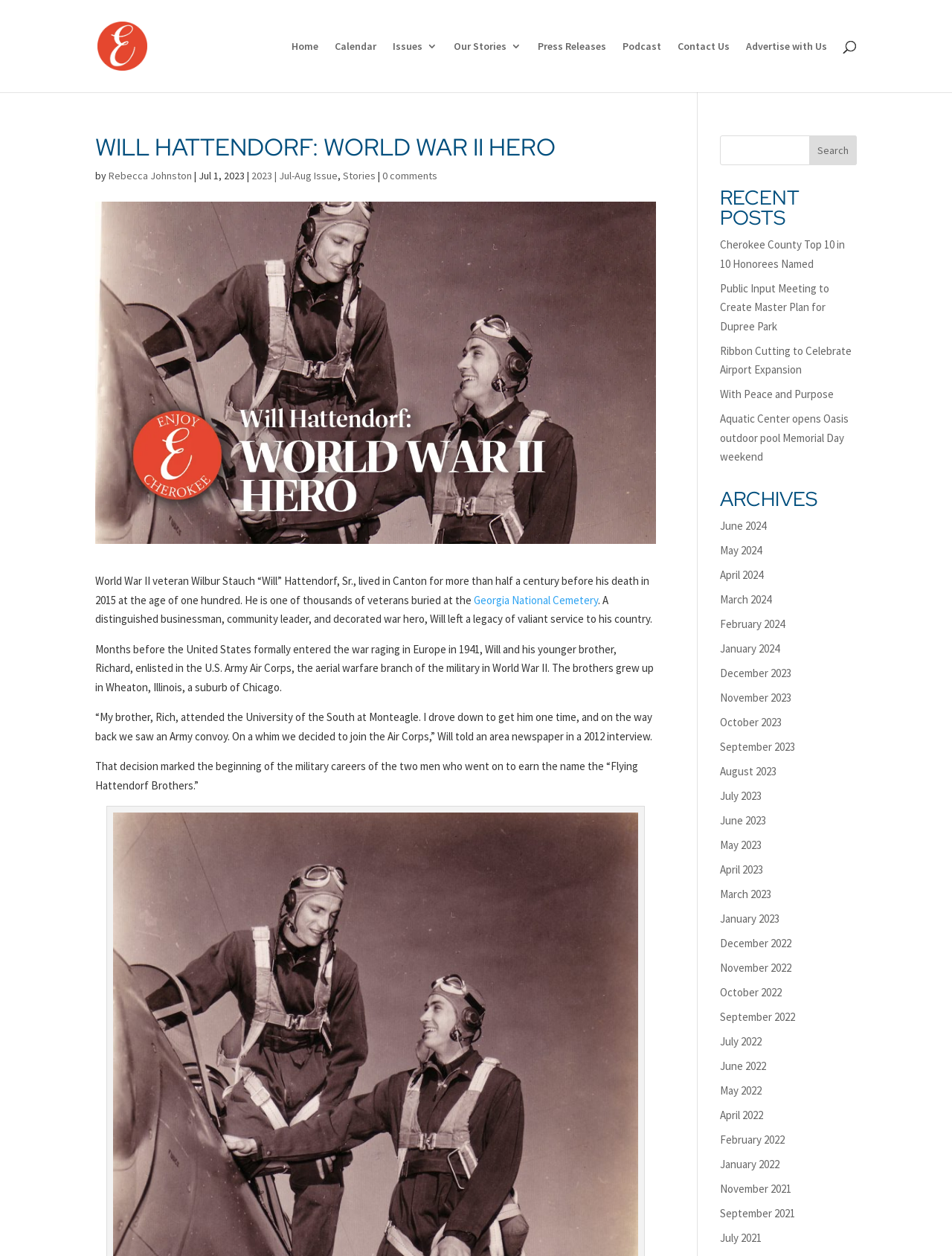Extract the main heading from the webpage content.

WILL HATTENDORF: WORLD WAR II HERO